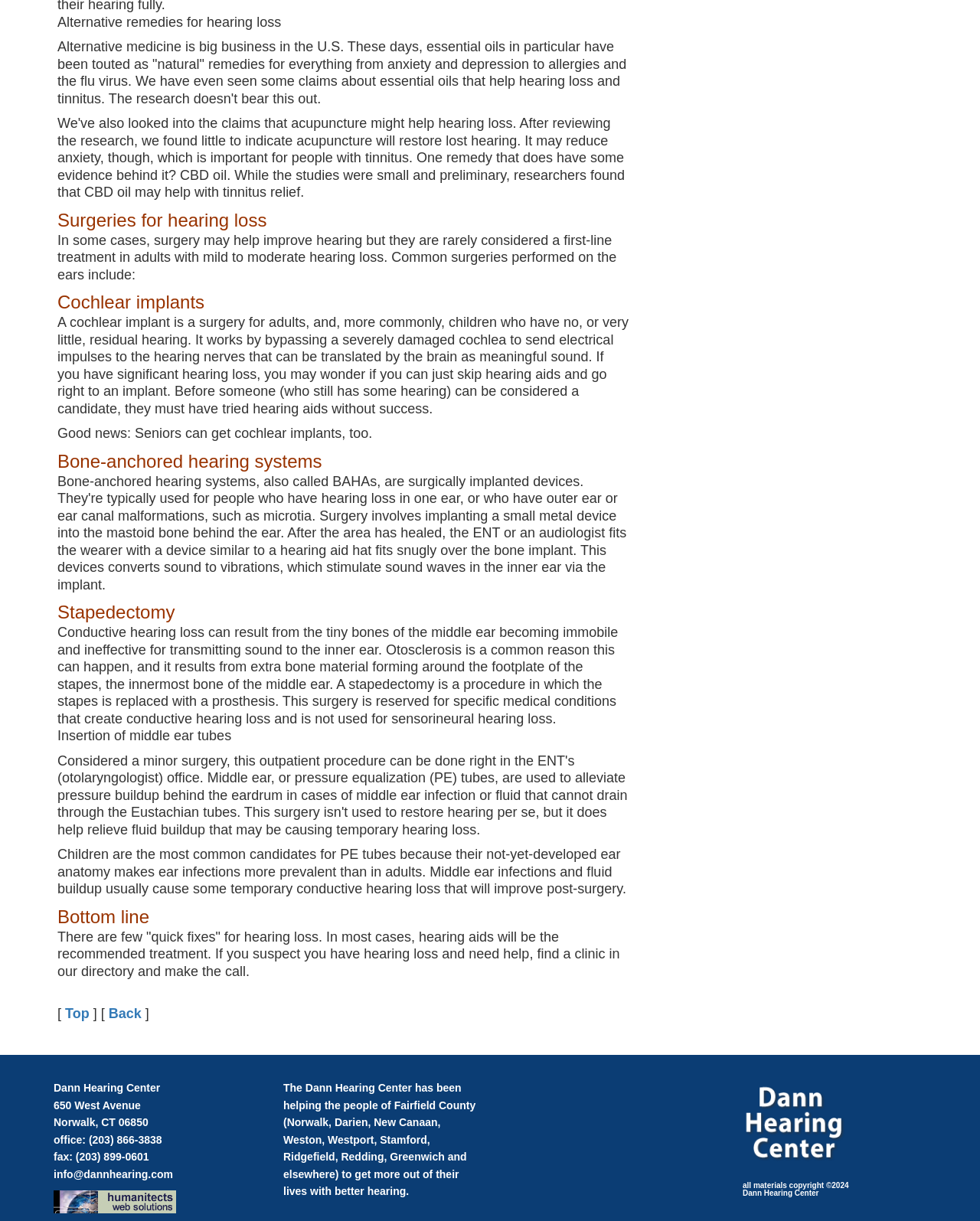Carefully observe the image and respond to the question with a detailed answer:
What is the recommended treatment for most cases of hearing loss?

The webpage states that 'in most cases, hearing aids will be the recommended treatment' for hearing loss, indicating that hearing aids are the primary solution for most individuals with hearing loss.